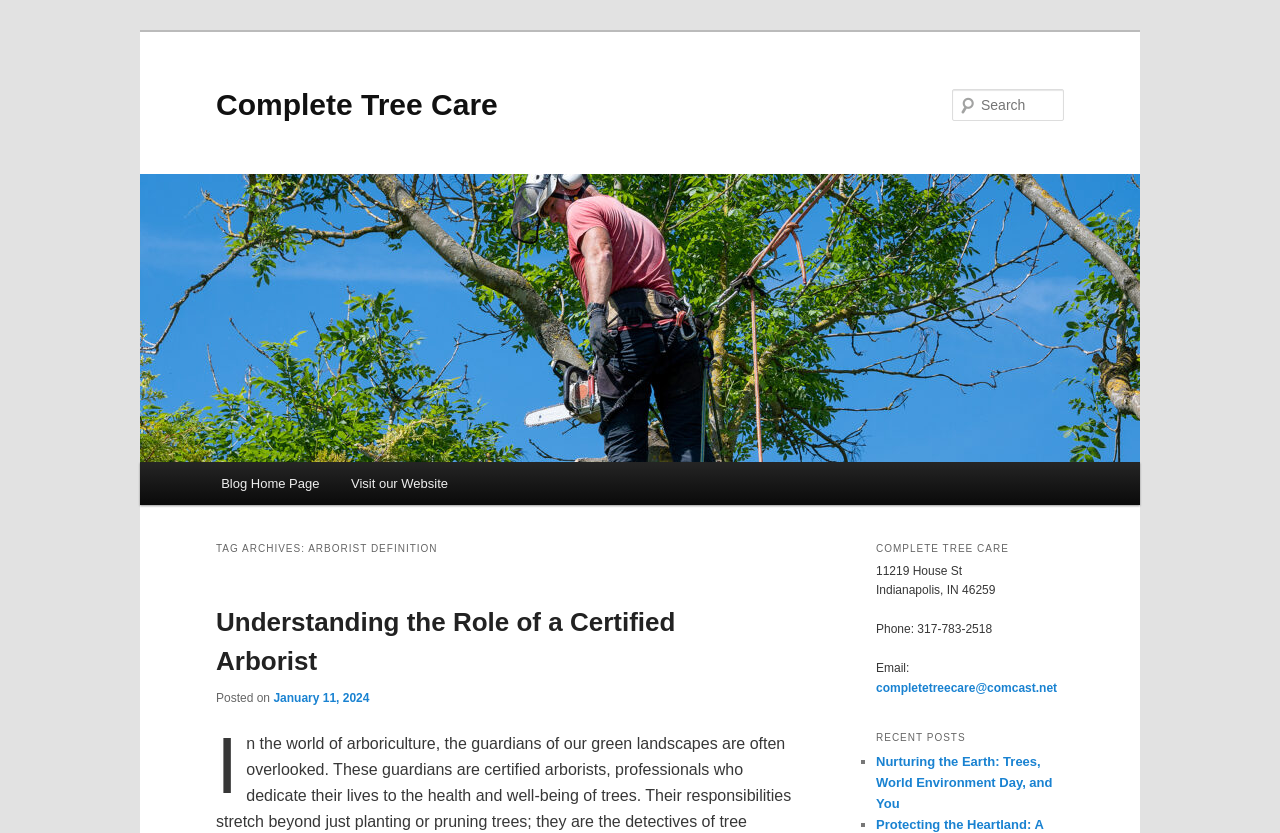Please find and report the bounding box coordinates of the element to click in order to perform the following action: "Read the article about certified arborist". The coordinates should be expressed as four float numbers between 0 and 1, in the format [left, top, right, bottom].

[0.169, 0.728, 0.528, 0.811]